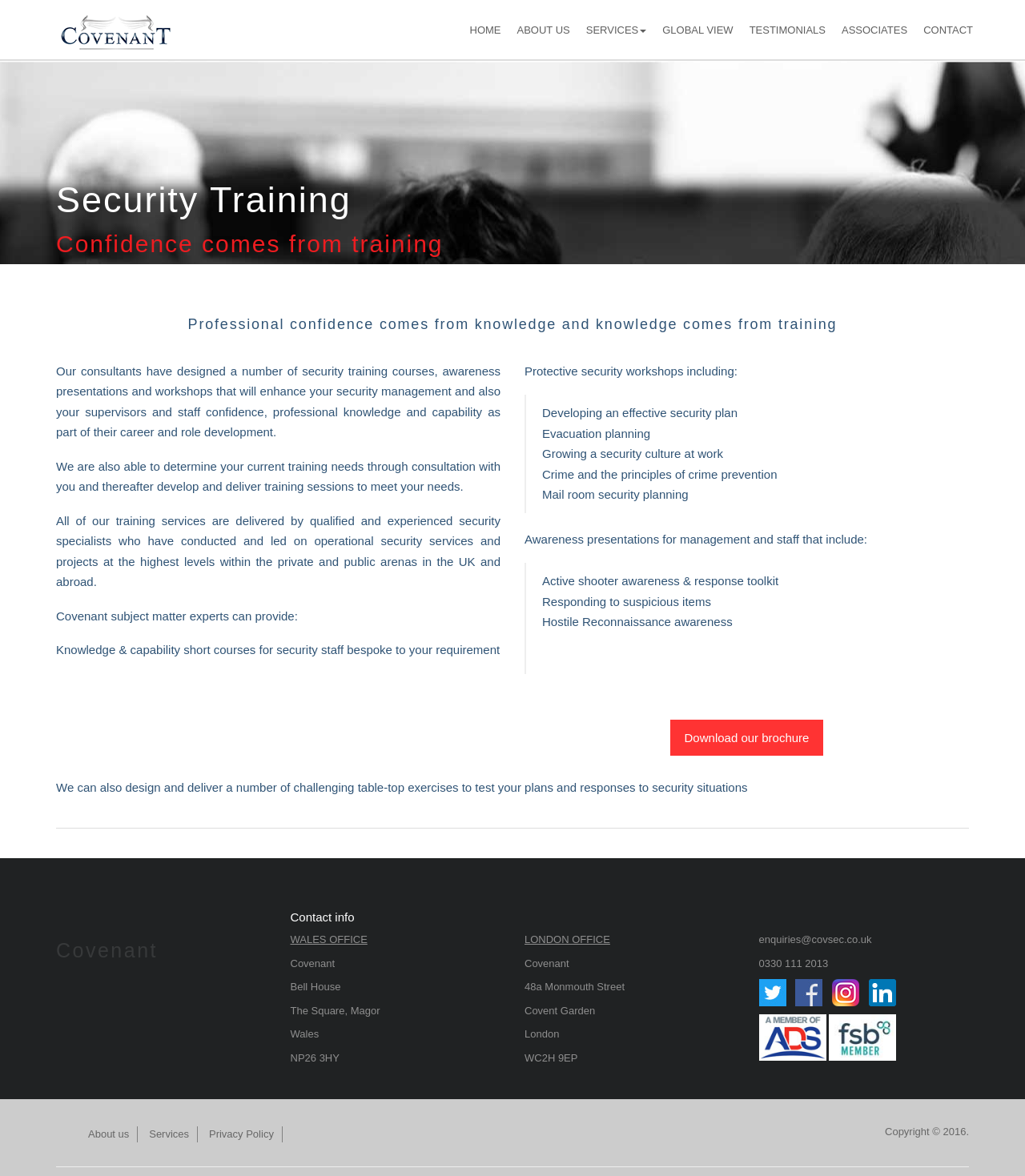Using the provided element description "Download our brochure", determine the bounding box coordinates of the UI element.

[0.654, 0.612, 0.803, 0.643]